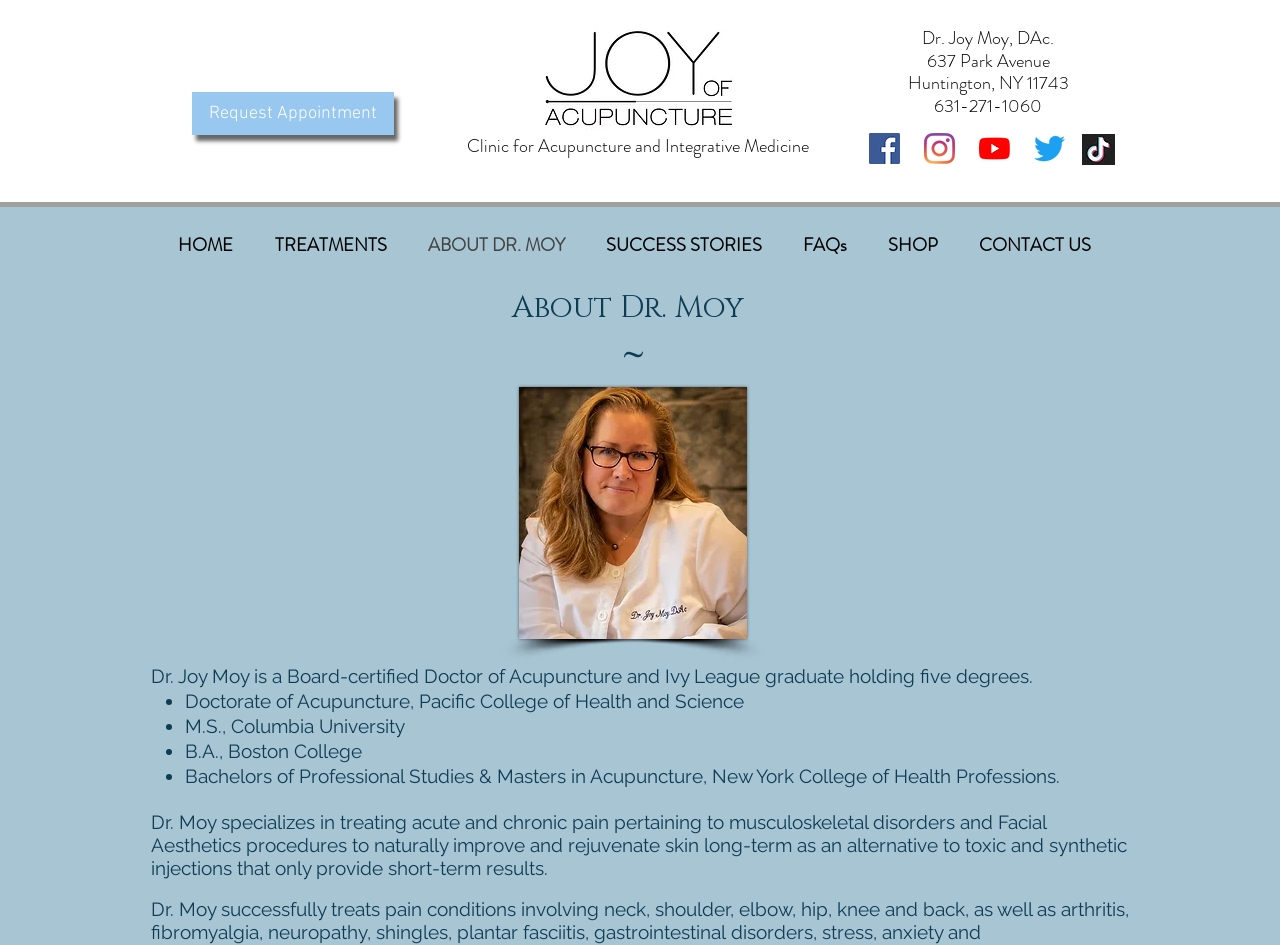What is Dr. Joy Moy's profession? Please answer the question using a single word or phrase based on the image.

Doctor of Acupuncture